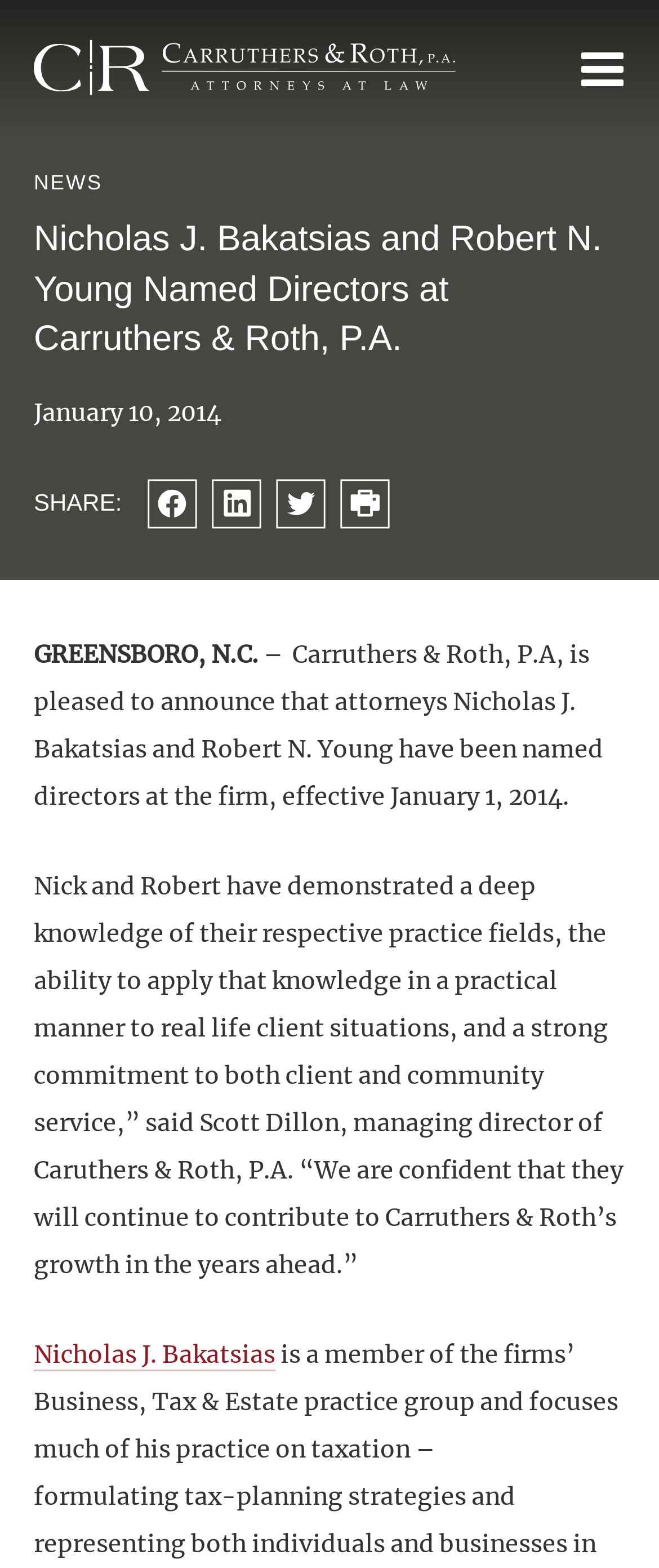Articulate a complete and detailed caption of the webpage elements.

The webpage is about Nicholas J. Bakatsias and Robert N. Young being named directors at Carruthers & Roth, P.A. At the top left, there is a "Skip to Main Content" button. Next to it, there is a link to the Carruthers & Roth, P.A. homepage. On the top right, there is a navigation button labeled "n a v" that has a dropdown menu.

Below the navigation button, there is a heading that reads "NEWS". Underneath, there is a heading that announces the news about Nicholas J. Bakatsias and Robert N. Young being named directors. The date "January 10, 2014" is displayed below the heading.

On the left side, there are social media sharing links, including Facebook, LinkedIn, Twitter, and a "Print this page" link. Below these links, there is a paragraph of text that starts with "GREENSBORO, N.C." and announces the news about the two attorneys being named directors. The text continues to describe their qualifications and a quote from Scott Dillon, the managing director of Carruthers & Roth, P.A.

At the bottom, there is a link to Nicholas J. Bakatsias' profile. Overall, the webpage has a simple layout with a focus on presenting the news about the two attorneys being named directors.